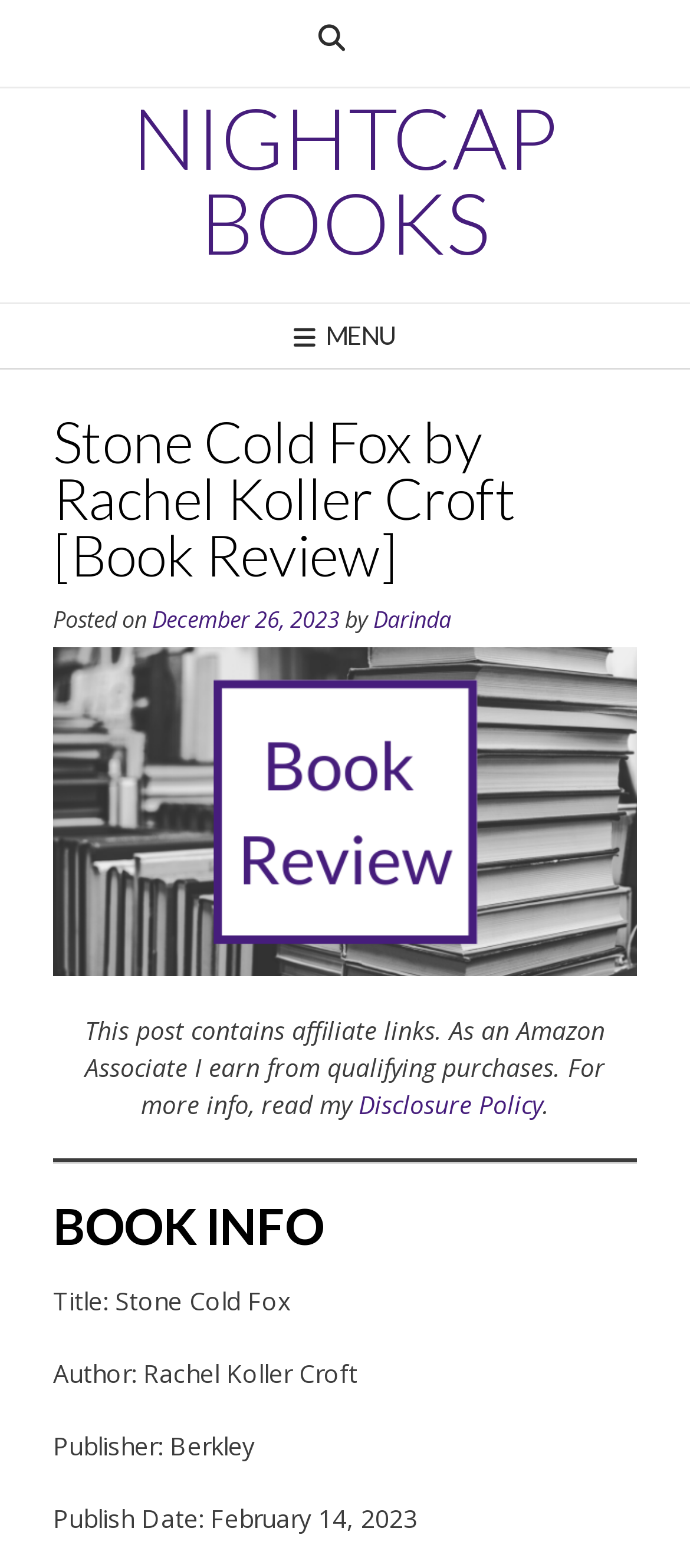When was the book published?
Please provide a detailed answer to the question.

I found the publication date by looking at the static text element that says 'Publish Date: February 14, 2023'.